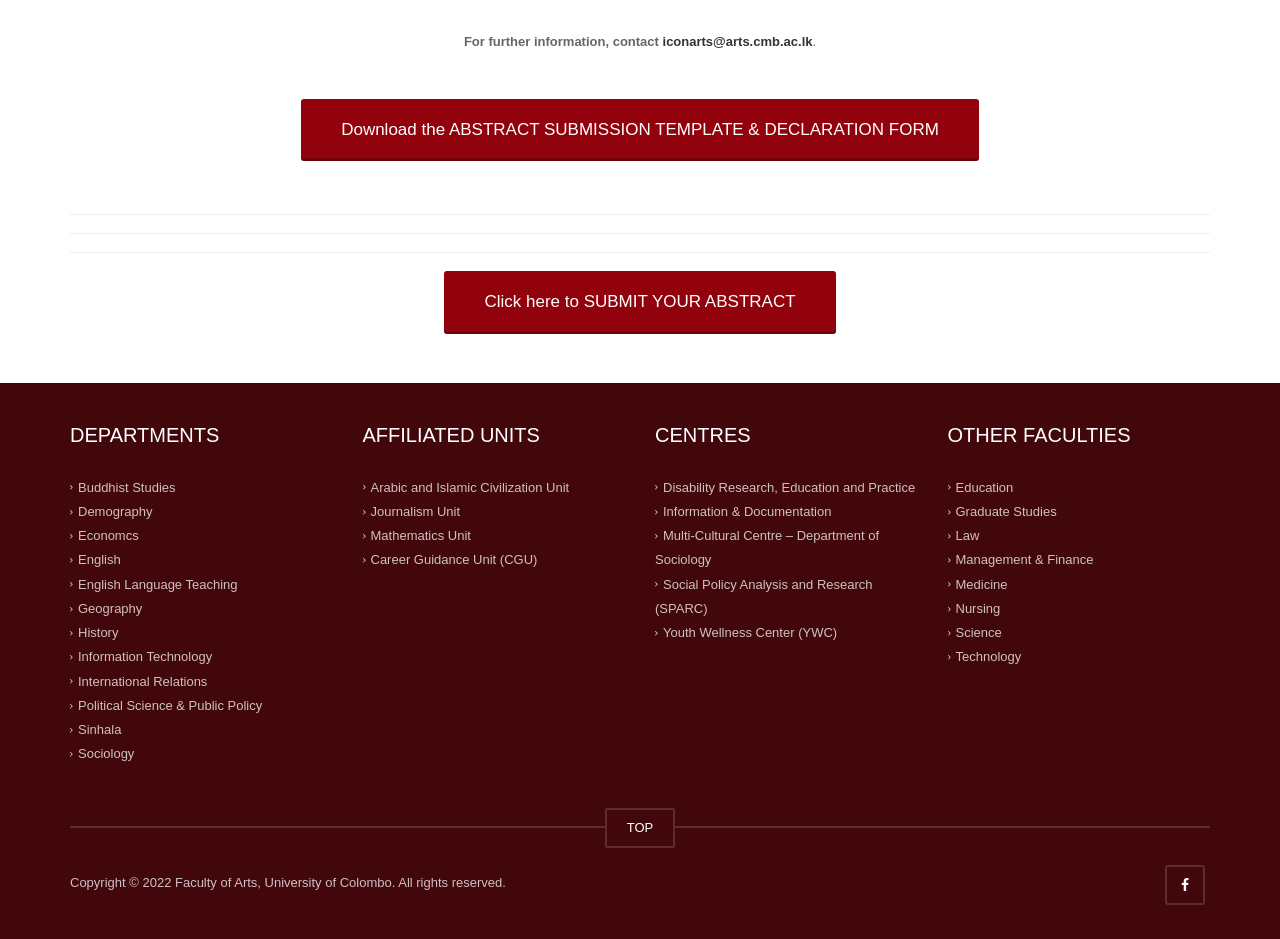Using the image as a reference, answer the following question in as much detail as possible:
What is the 'TOP' link for?

The 'TOP' link is likely a navigation element that allows users to quickly scroll back to the top of the webpage, possibly to access the main menu or other important links.